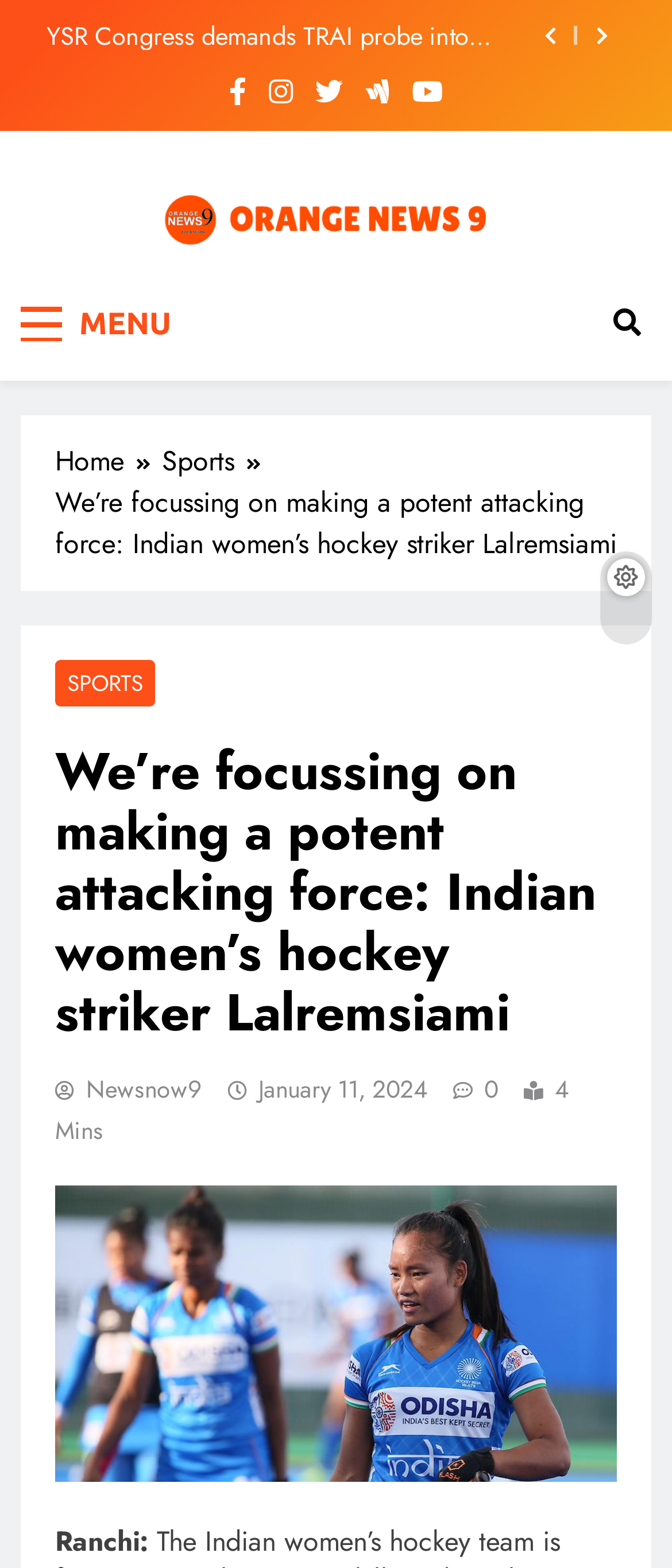Given the element description January 11, 2024, specify the bounding box coordinates of the corresponding UI element in the format (top-left x, top-left y, bottom-right x, bottom-right y). All values must be between 0 and 1.

[0.385, 0.684, 0.636, 0.706]